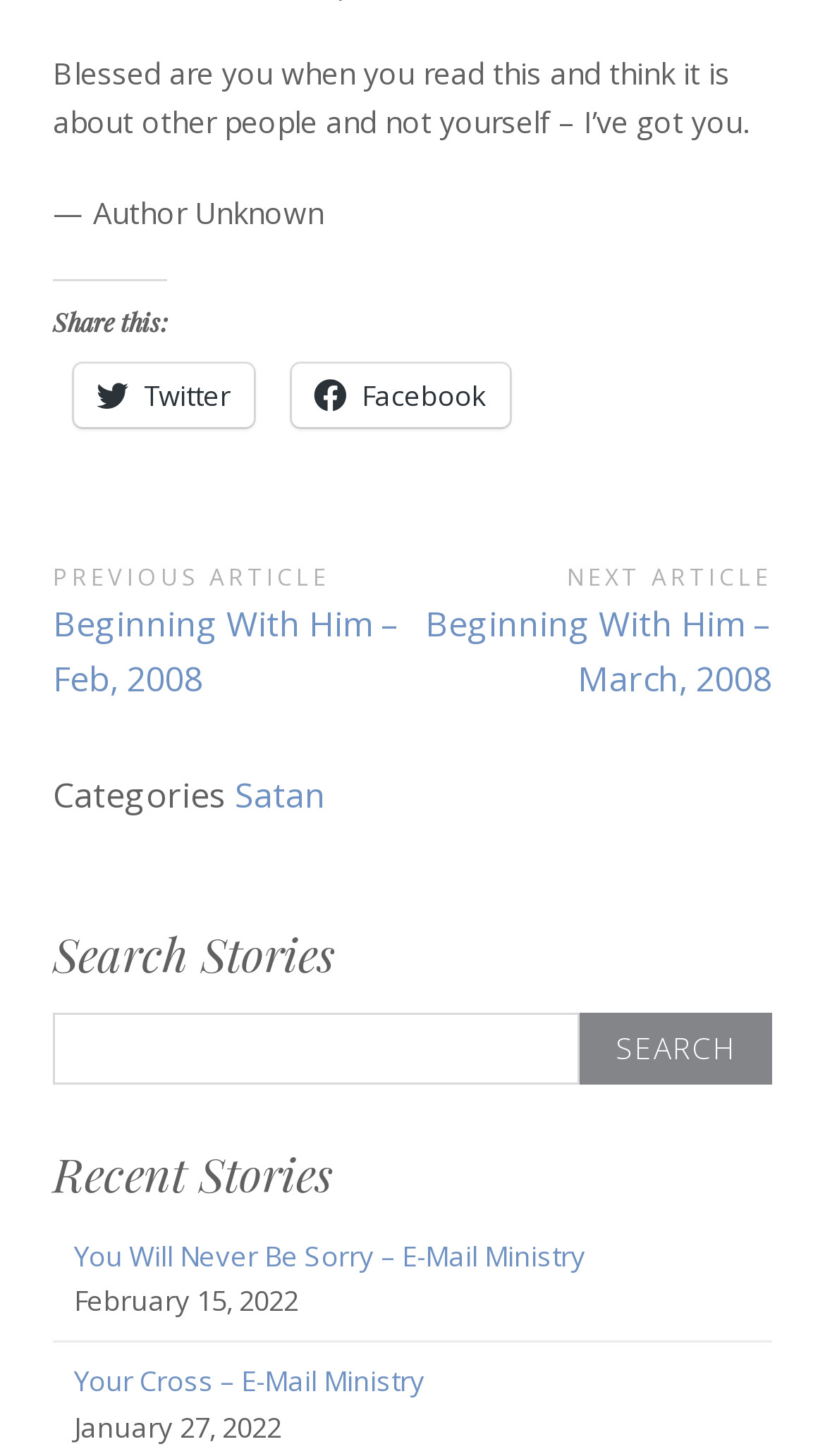Bounding box coordinates must be specified in the format (top-left x, top-left y, bottom-right x, bottom-right y). All values should be floating point numbers between 0 and 1. What are the bounding box coordinates of the UI element described as: Your Cross – E-Mail Ministry

[0.09, 0.936, 0.515, 0.962]